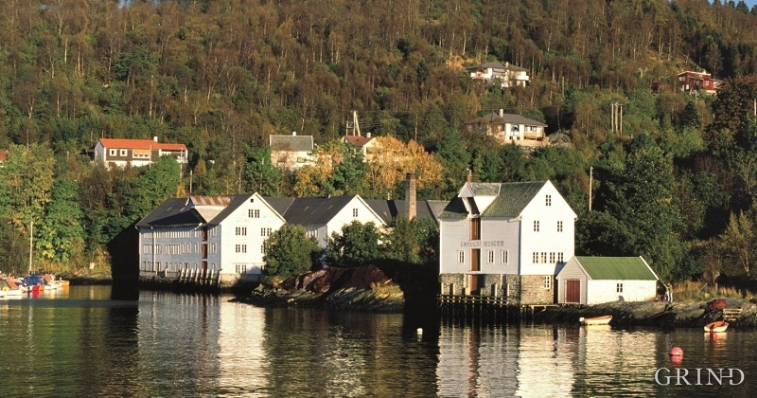Analyze the image and answer the question with as much detail as possible: 
What is reflected in the serene water?

The caption states that the serene water mirrors the landscape, which means that the landscape is reflected in the water, creating a tranquil atmosphere.